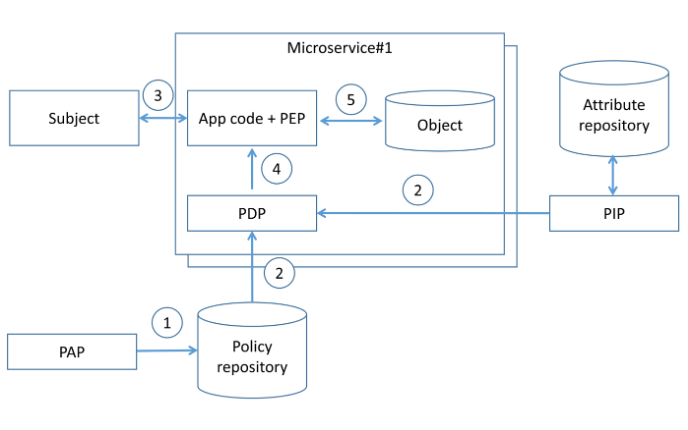Answer with a single word or phrase: 
What is the purpose of the Attribute repository?

Provide inputs for policy evaluation